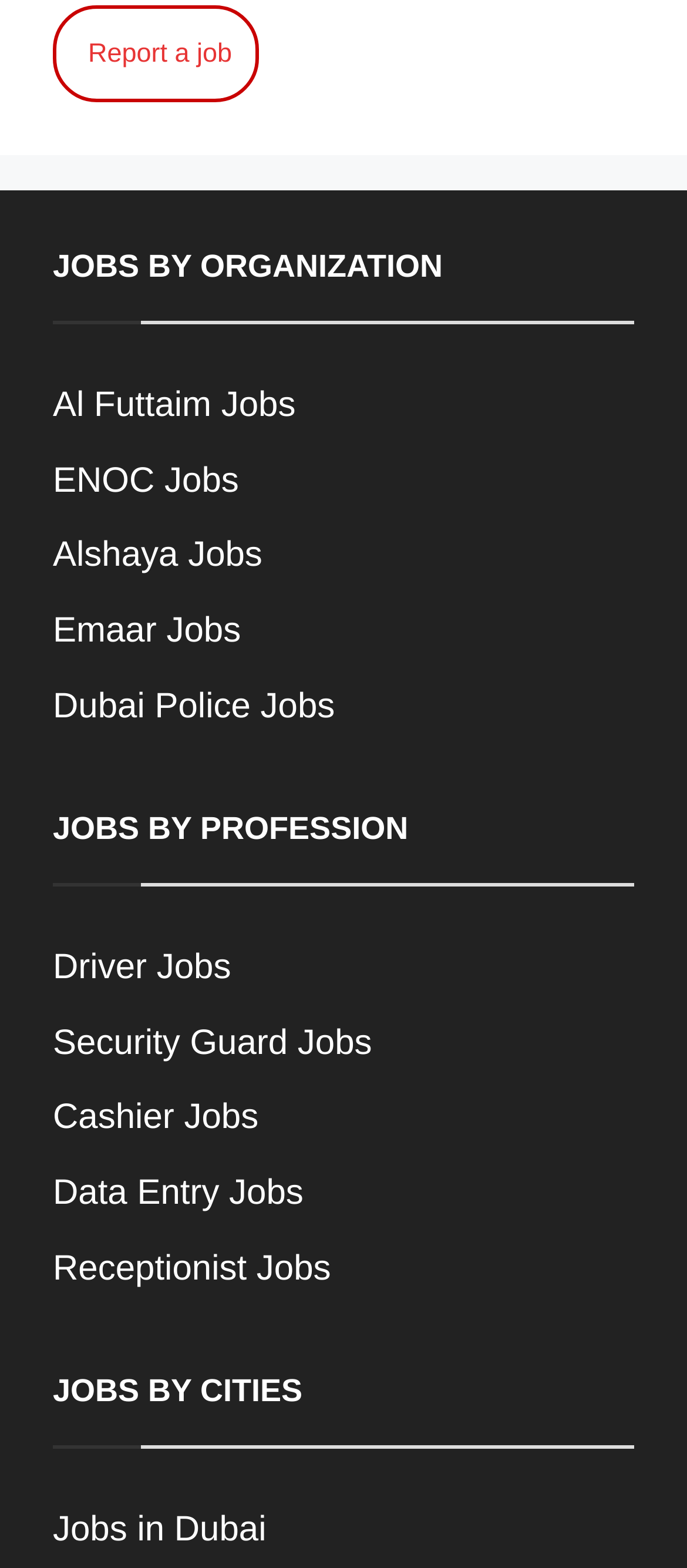Using the information in the image, give a comprehensive answer to the question: 
How many job links are under 'JOBS BY PROFESSION'?

There are five links under the 'JOBS BY PROFESSION' section: 'Driver Jobs', 'Security Guard Jobs', 'Cashier Jobs', 'Data Entry Jobs', and 'Receptionist Jobs', which suggests that there are five job links under this category.